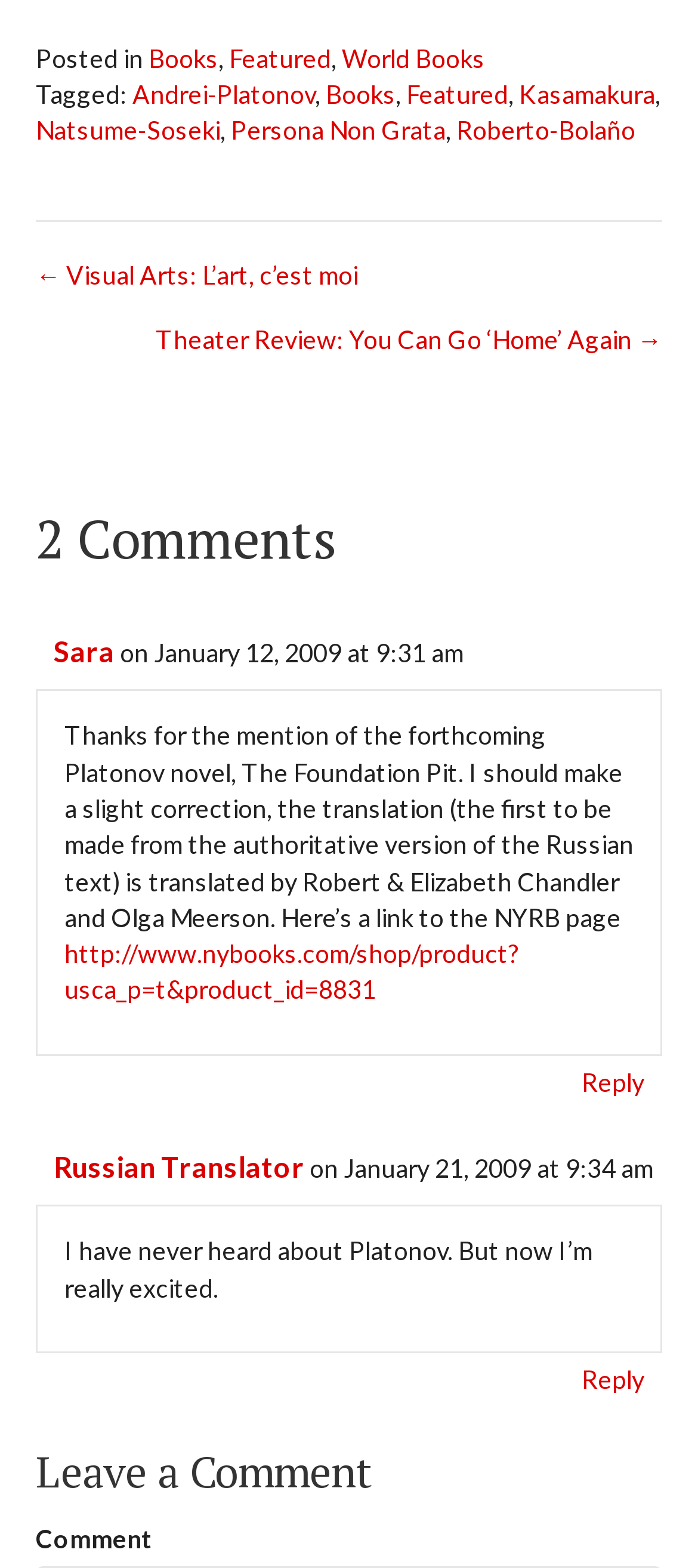Identify the bounding box coordinates of the specific part of the webpage to click to complete this instruction: "Click on the 'Books' link".

[0.213, 0.027, 0.313, 0.046]